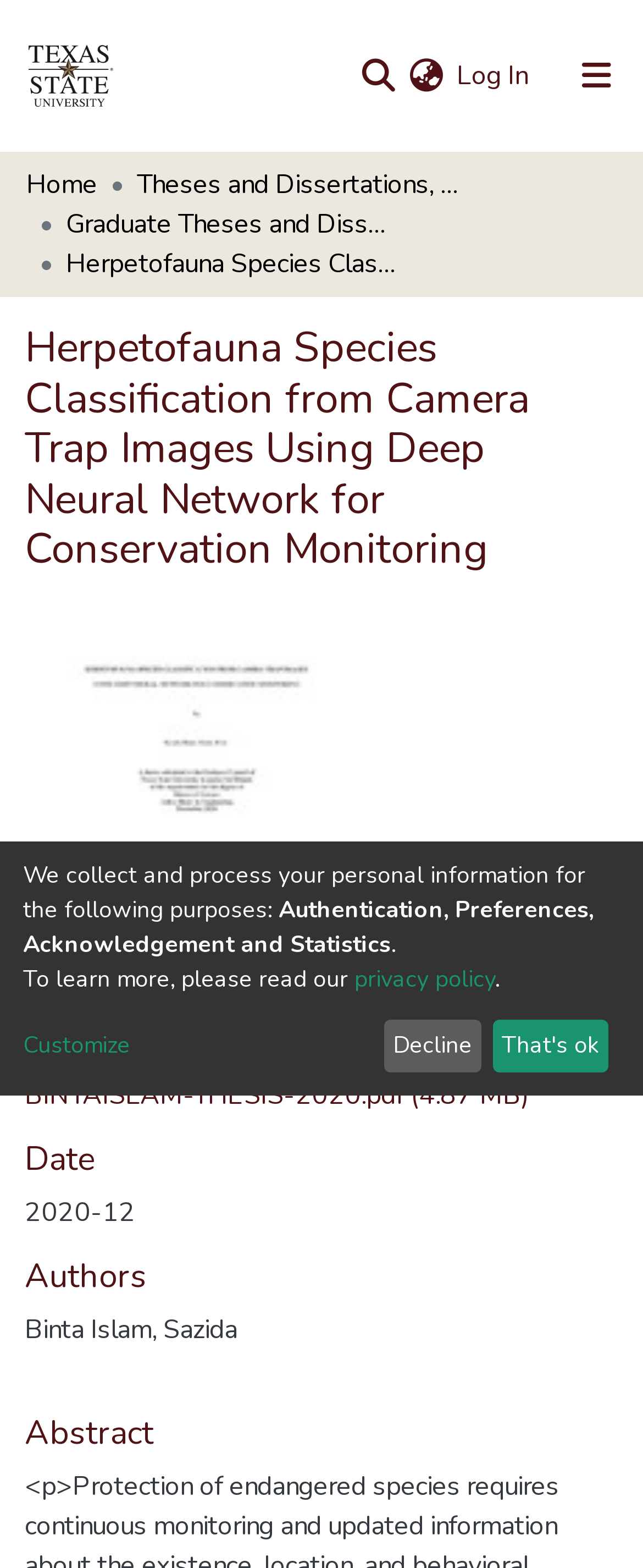What is the title or heading displayed on the webpage?

Herpetofauna Species Classification from Camera Trap Images Using Deep Neural Network for Conservation Monitoring